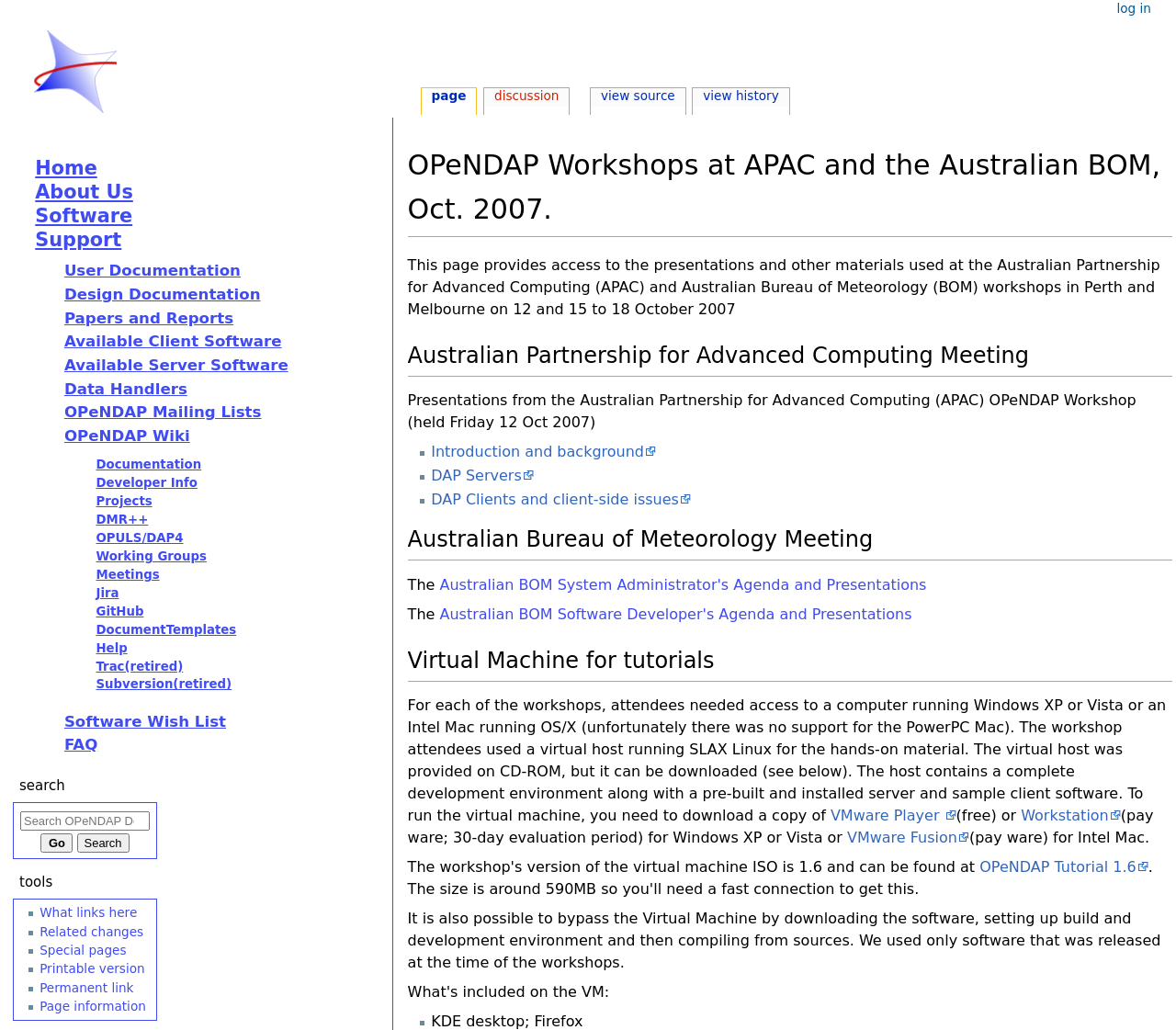Identify the bounding box coordinates of the clickable region to carry out the given instruction: "log in".

[0.95, 0.001, 0.979, 0.018]